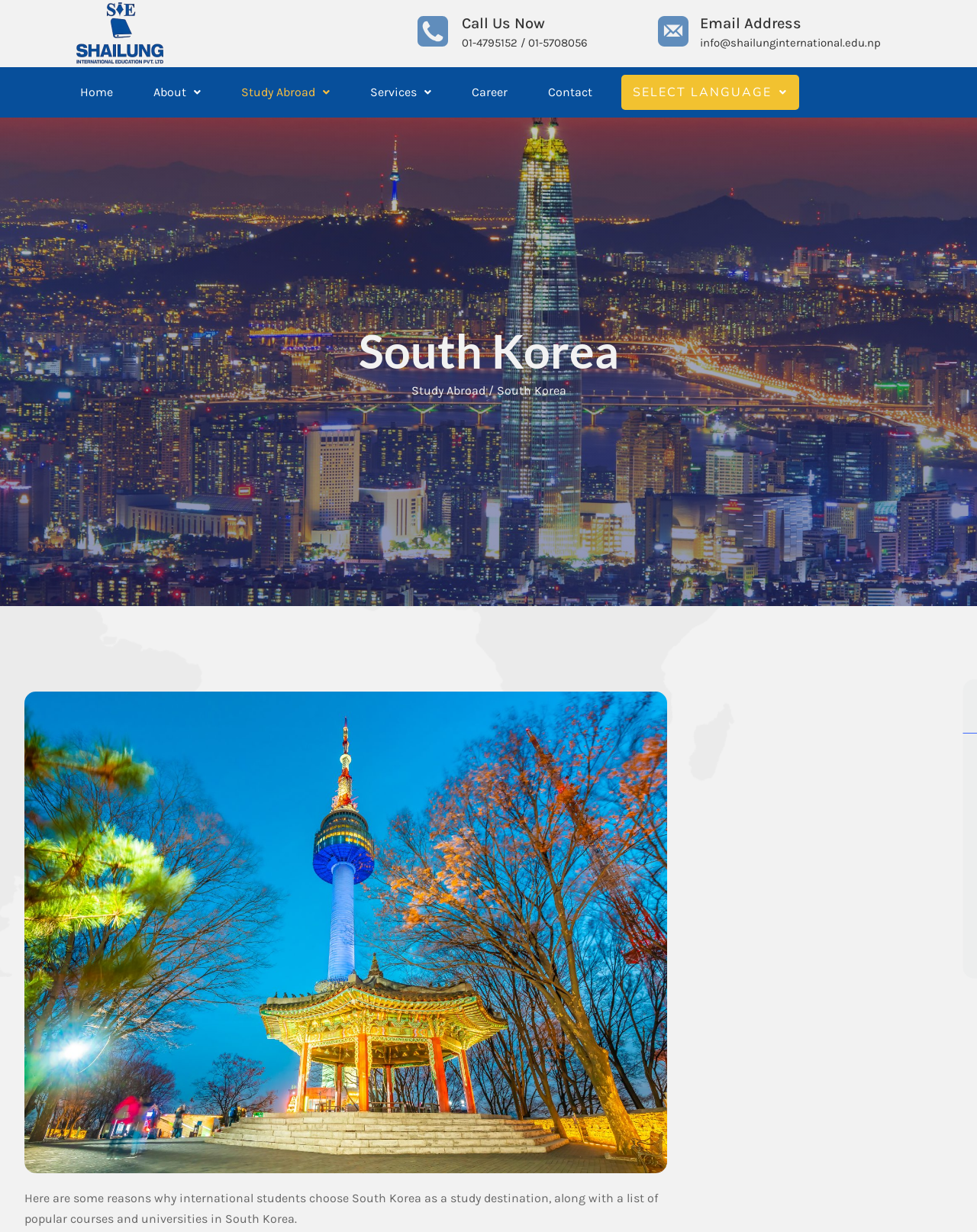What is the name of the company providing international education services?
Examine the screenshot and reply with a single word or phrase.

Shailung International Education Pvt. Ltd.